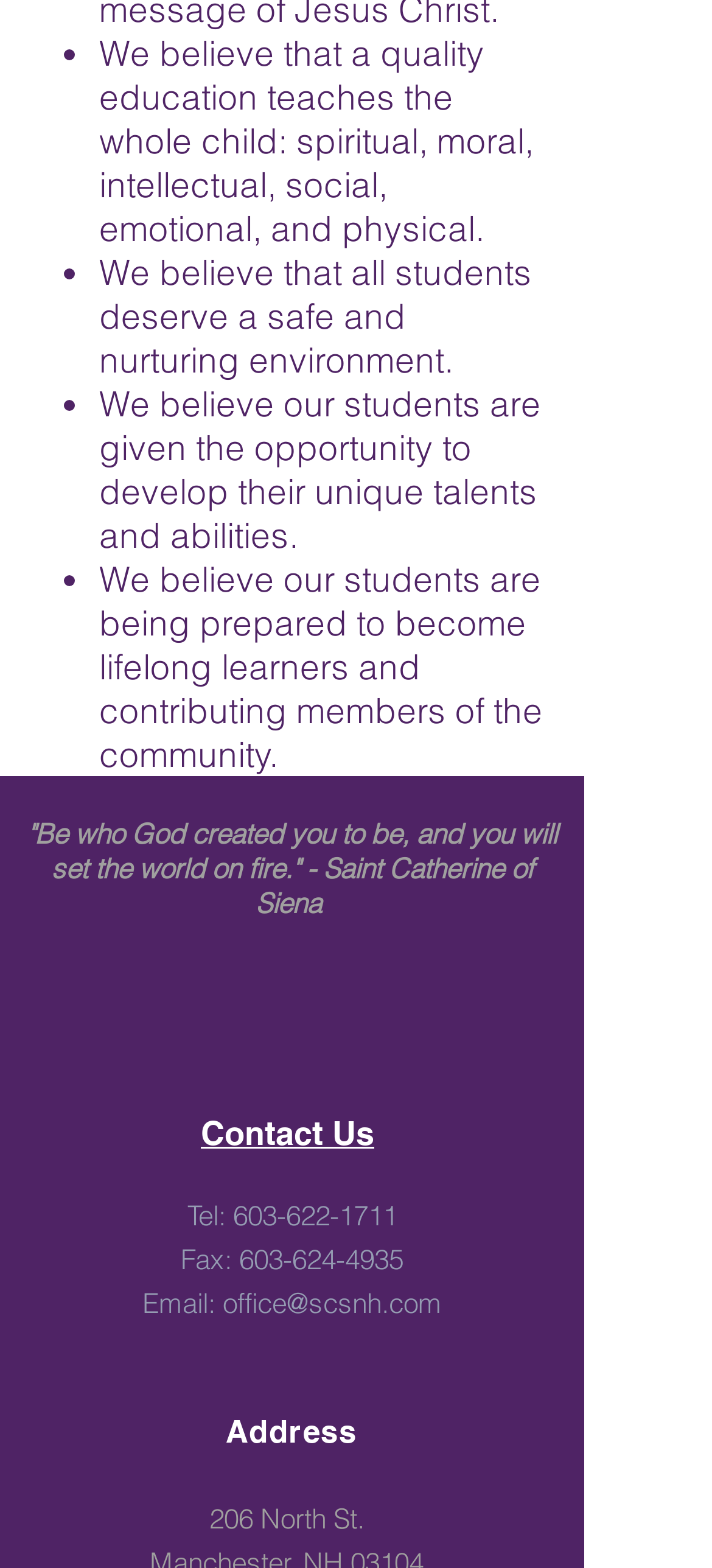Answer the question in one word or a short phrase:
What is the school's address?

206 North St.